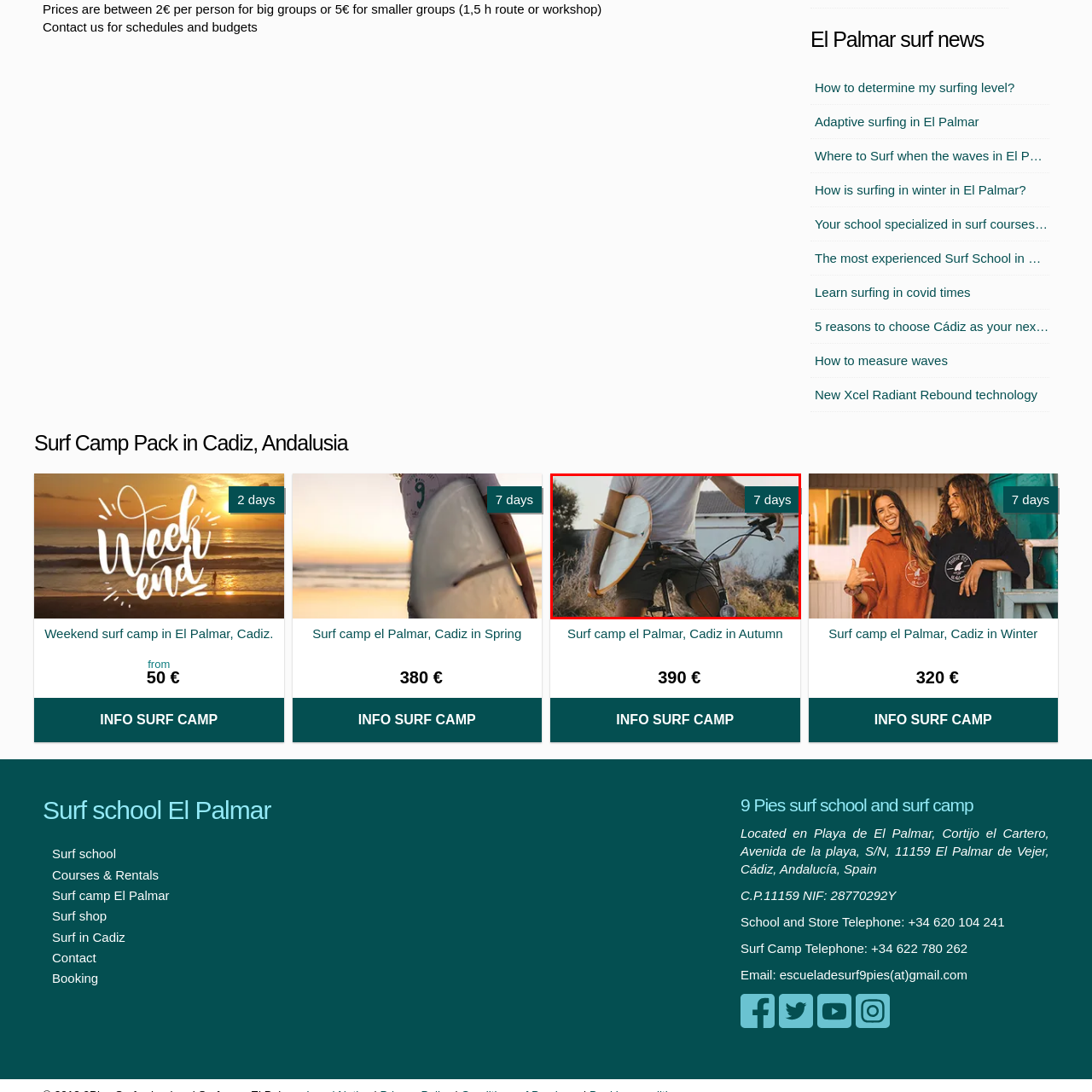Direct your attention to the section marked by the red bounding box and construct a detailed answer to the following question based on the image: What is the surfer doing in the image?

The image captures a surfer casually resting on a bicycle, with a surfboard cradled under his arm, conveying a sense of relaxation and laid-back spirit of coastal life.